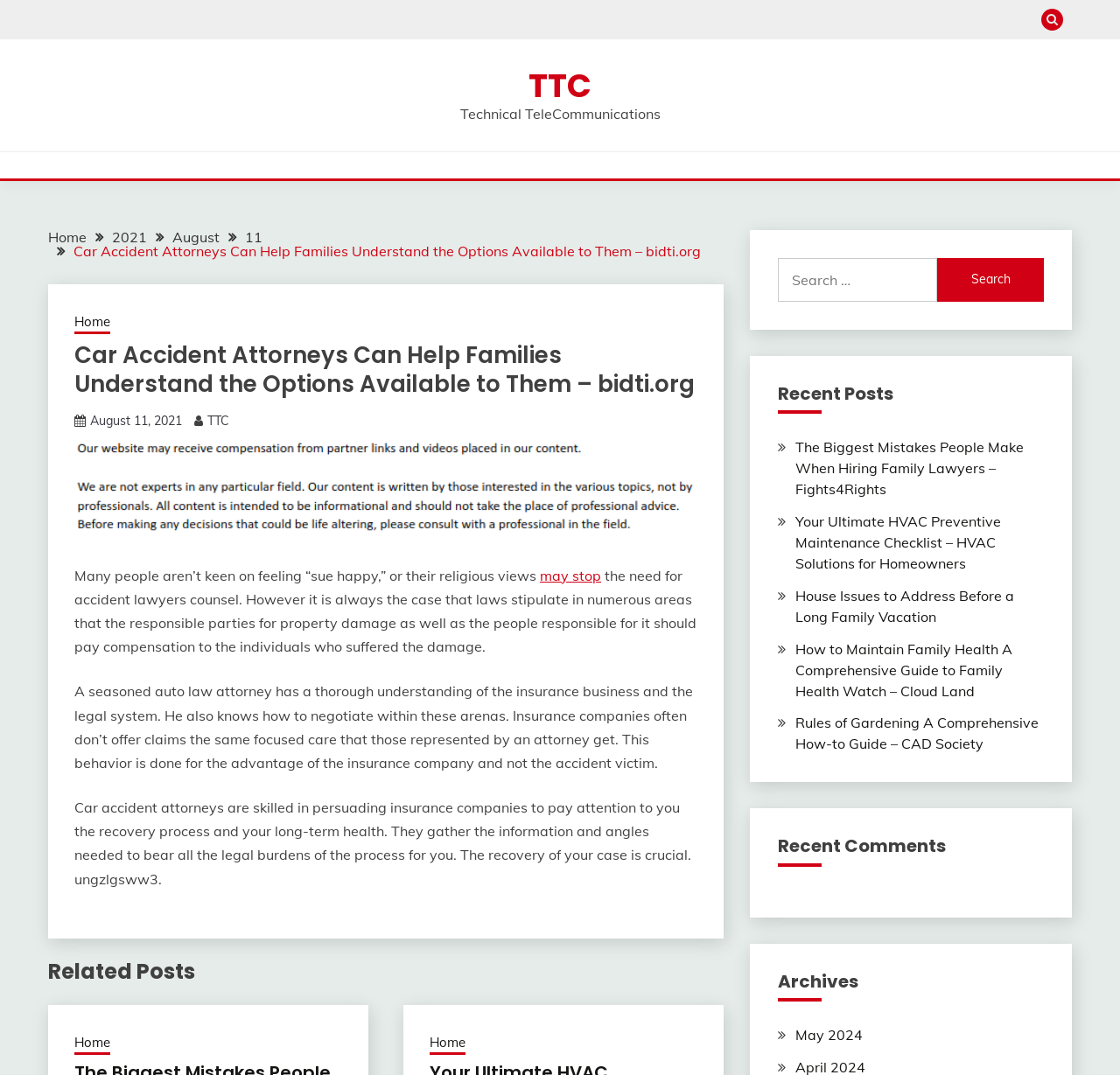Please predict the bounding box coordinates of the element's region where a click is necessary to complete the following instruction: "View Recent Posts". The coordinates should be represented by four float numbers between 0 and 1, i.e., [left, top, right, bottom].

[0.694, 0.357, 0.932, 0.385]